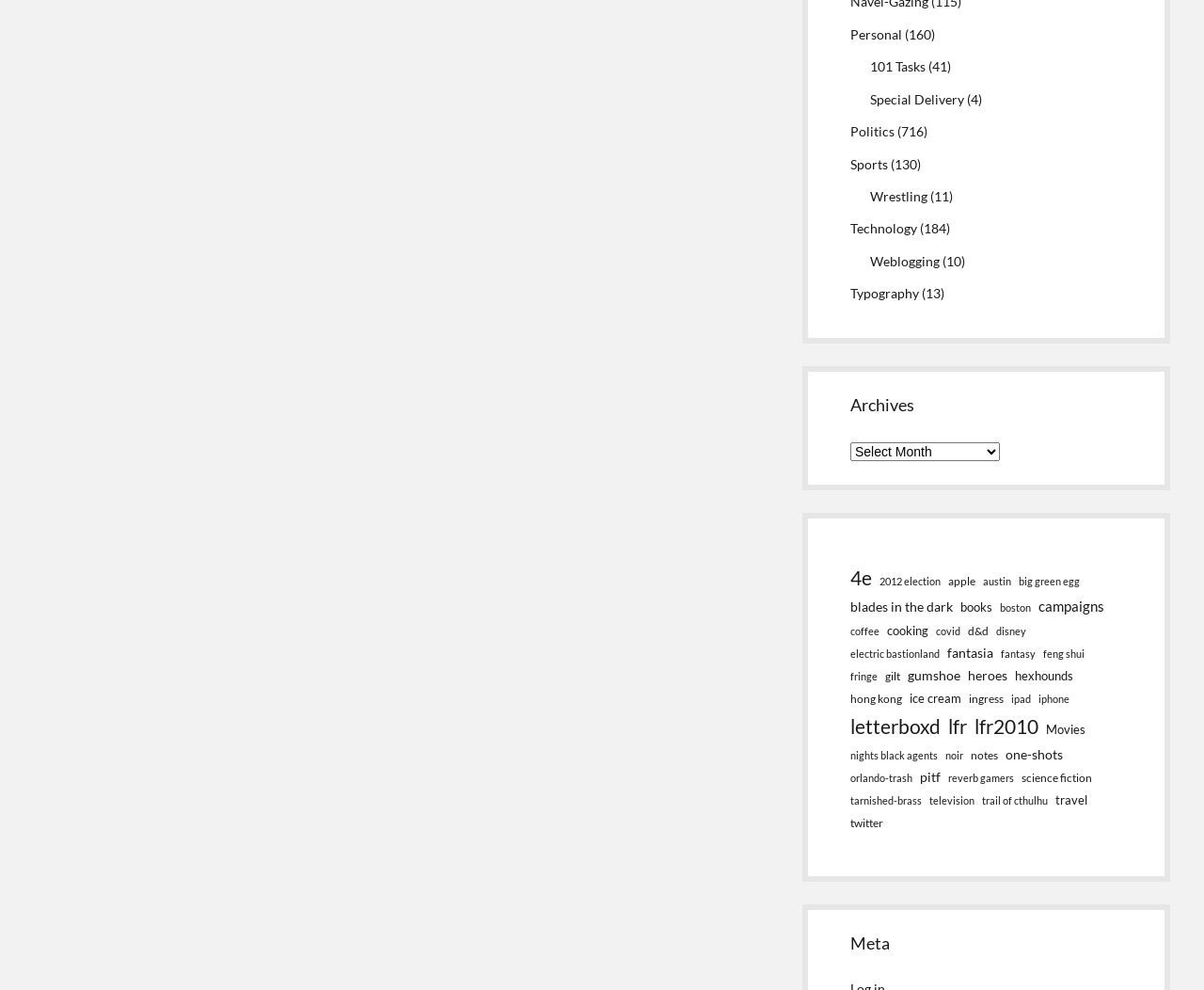How many categories have more than 10 items?
Look at the image and respond with a one-word or short-phrase answer.

7